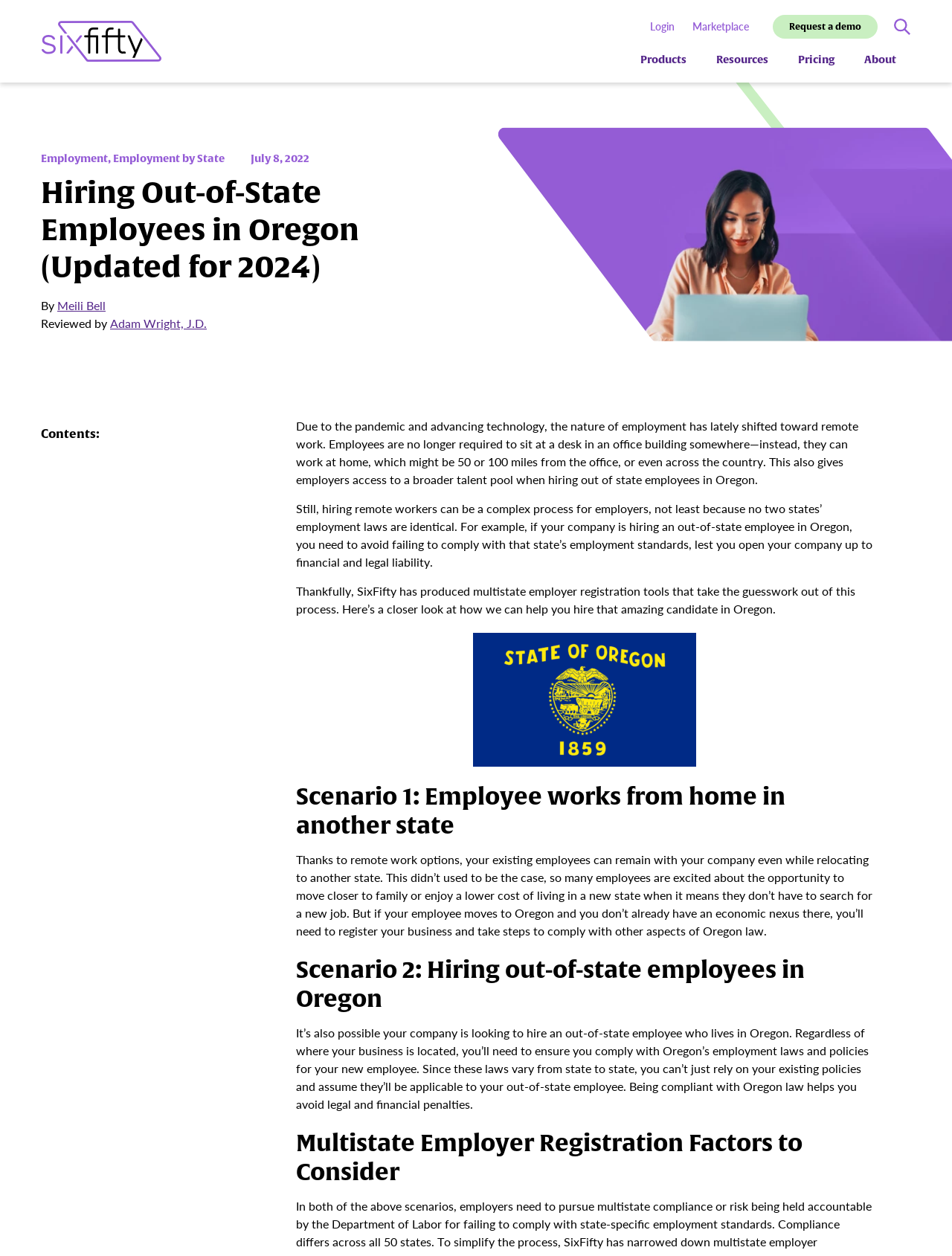Identify and provide the text of the main header on the webpage.

Hiring Out-of-State Employees in Oregon (Updated for 2024)